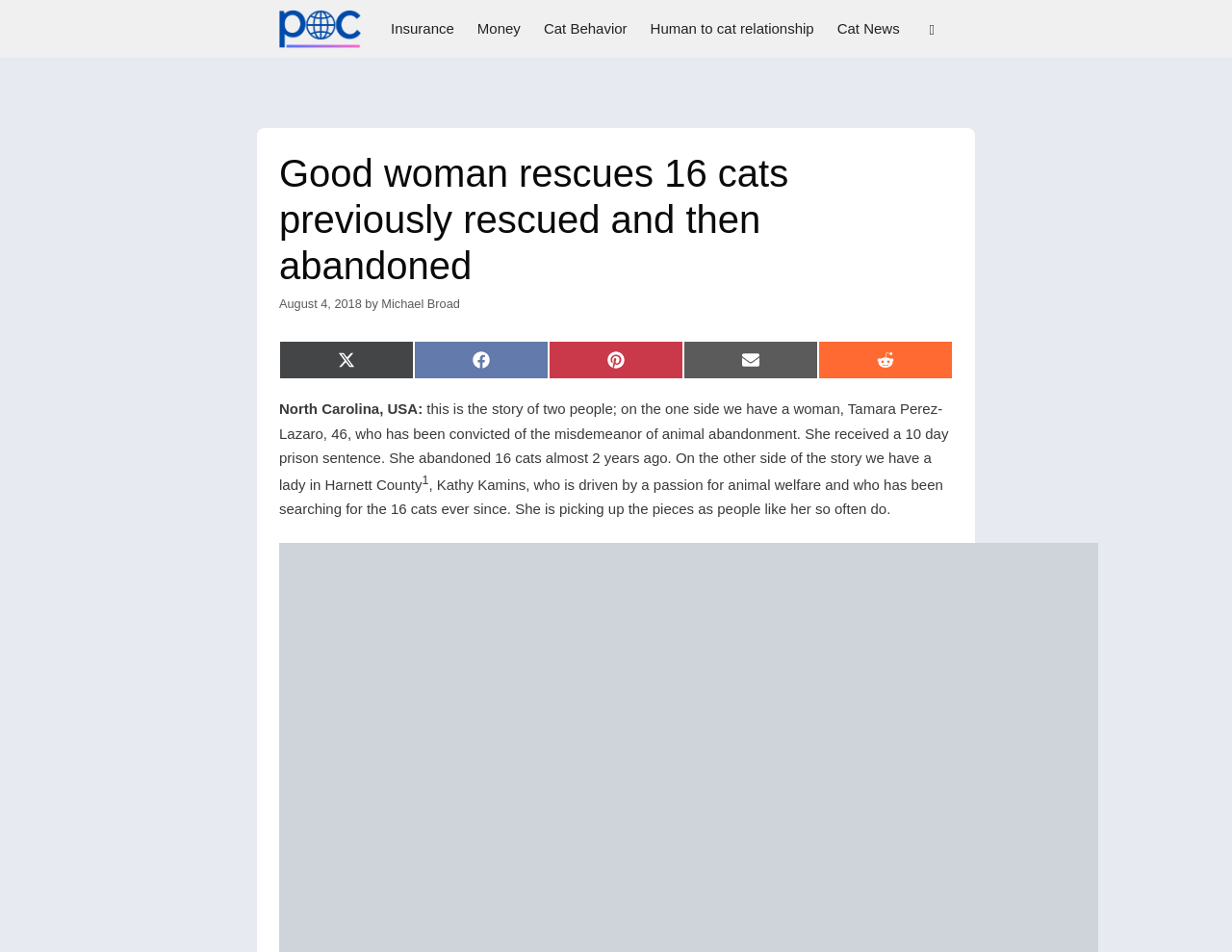Could you indicate the bounding box coordinates of the region to click in order to complete this instruction: "Click on the 'Cat Behavior' link".

[0.432, 0.0, 0.518, 0.061]